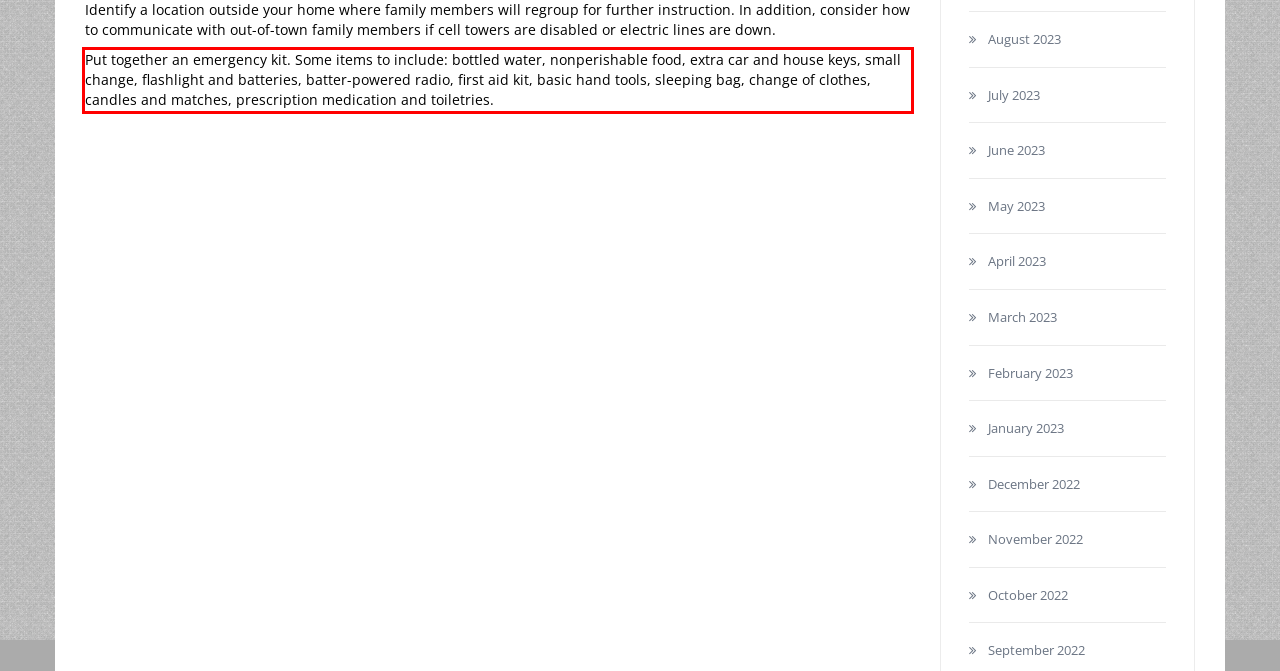Please extract the text content from the UI element enclosed by the red rectangle in the screenshot.

Put together an emergency kit. Some items to include: bottled water, nonperishable food, extra car and house keys, small change, flashlight and batteries, batter-powered radio, first aid kit, basic hand tools, sleeping bag, change of clothes, candles and matches, prescription medication and toiletries.